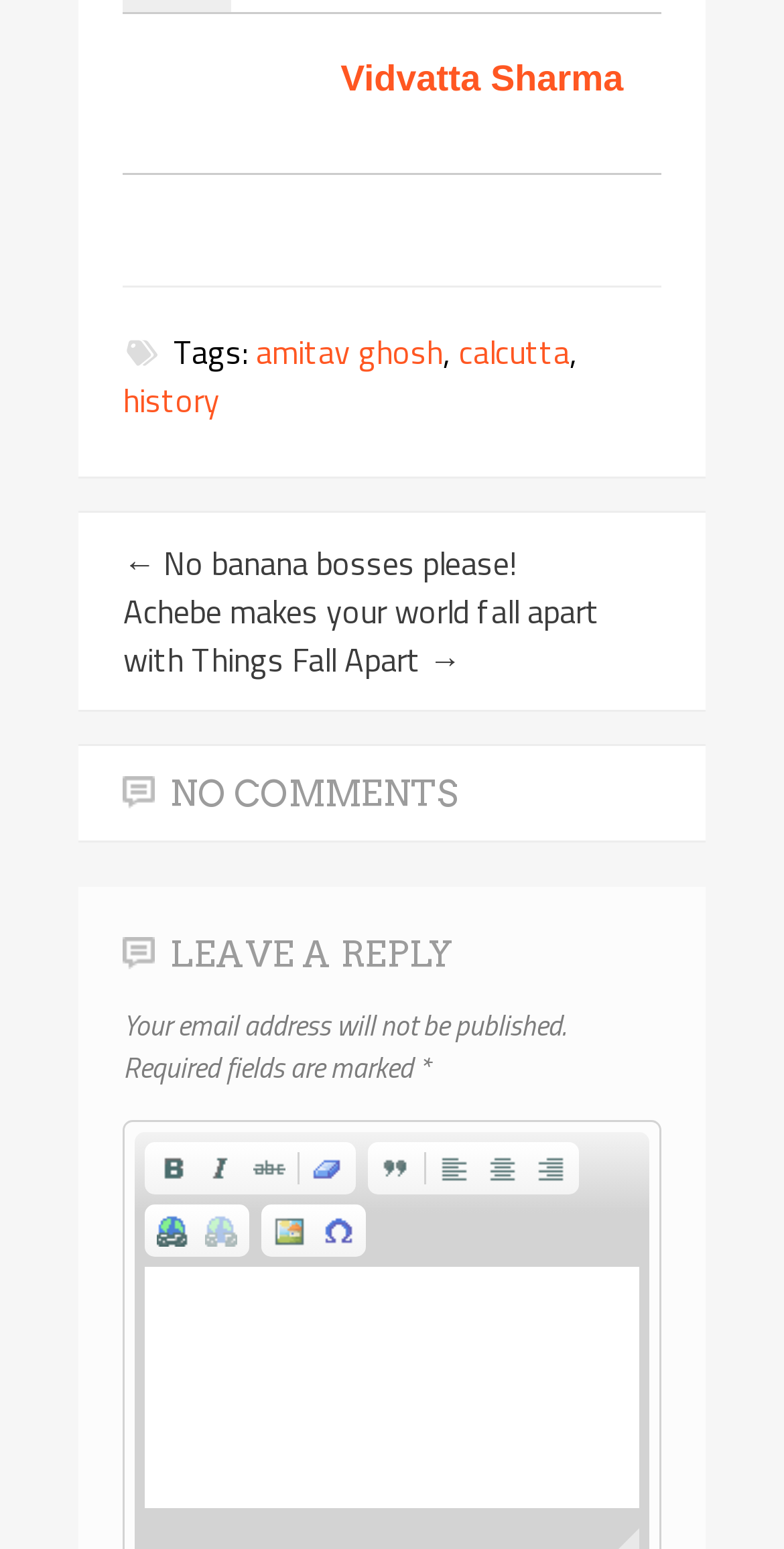Give the bounding box coordinates for the element described as: "Insert Special Character".

[0.401, 0.78, 0.463, 0.808]